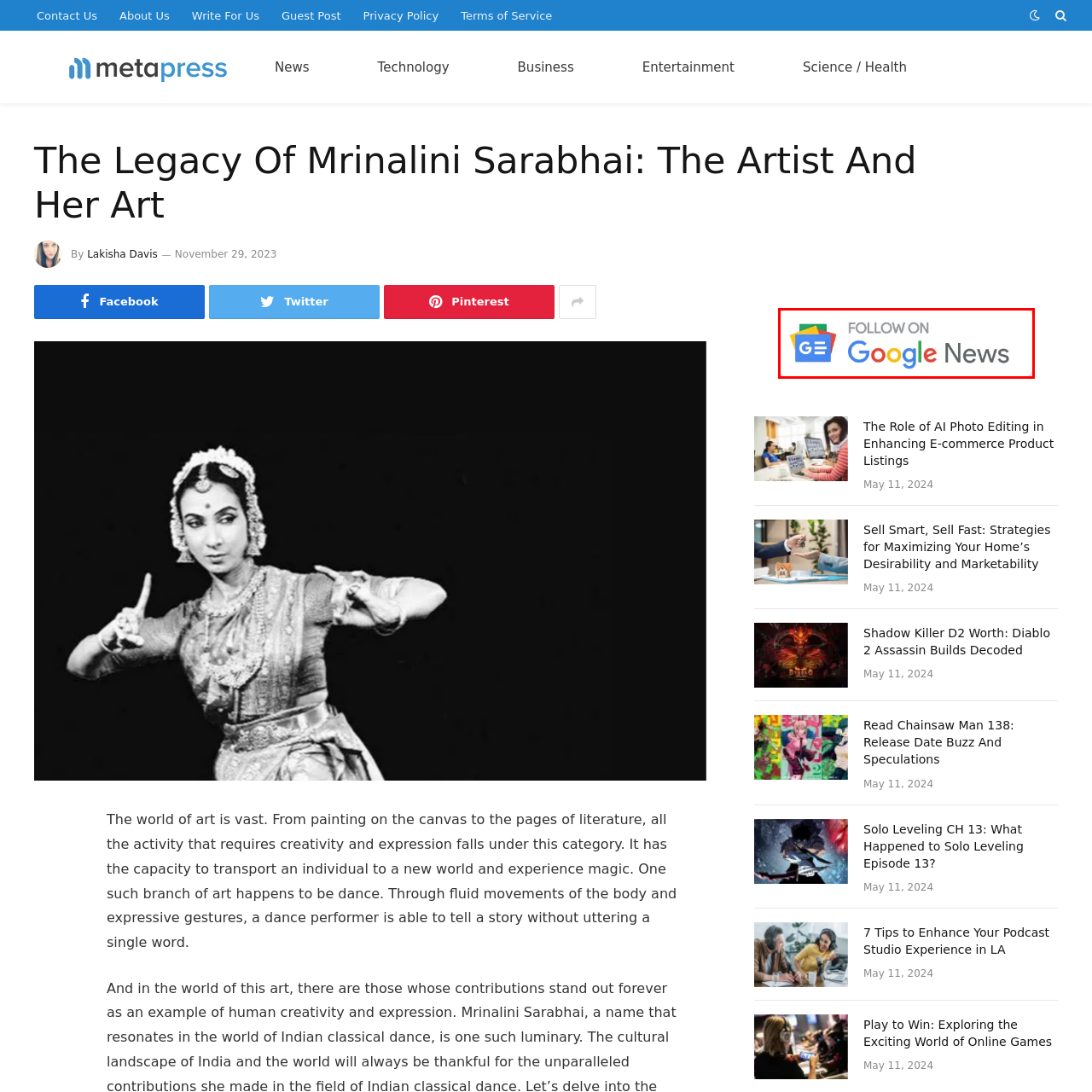Explain the image in the red bounding box with extensive details.

The image features a prominent button with the text "FOLLOW ON Google News," encouraging viewers to connect with updates and news articles published by Metapress. The design emphasizes accessibility and engagement, inviting users to stay informed about the latest content related to their interests. This visual element is strategically placed to capture attention and enhance user interaction on the website dedicated to the legacy of Mrinalini Sarabhai and her contributions to art and dance.